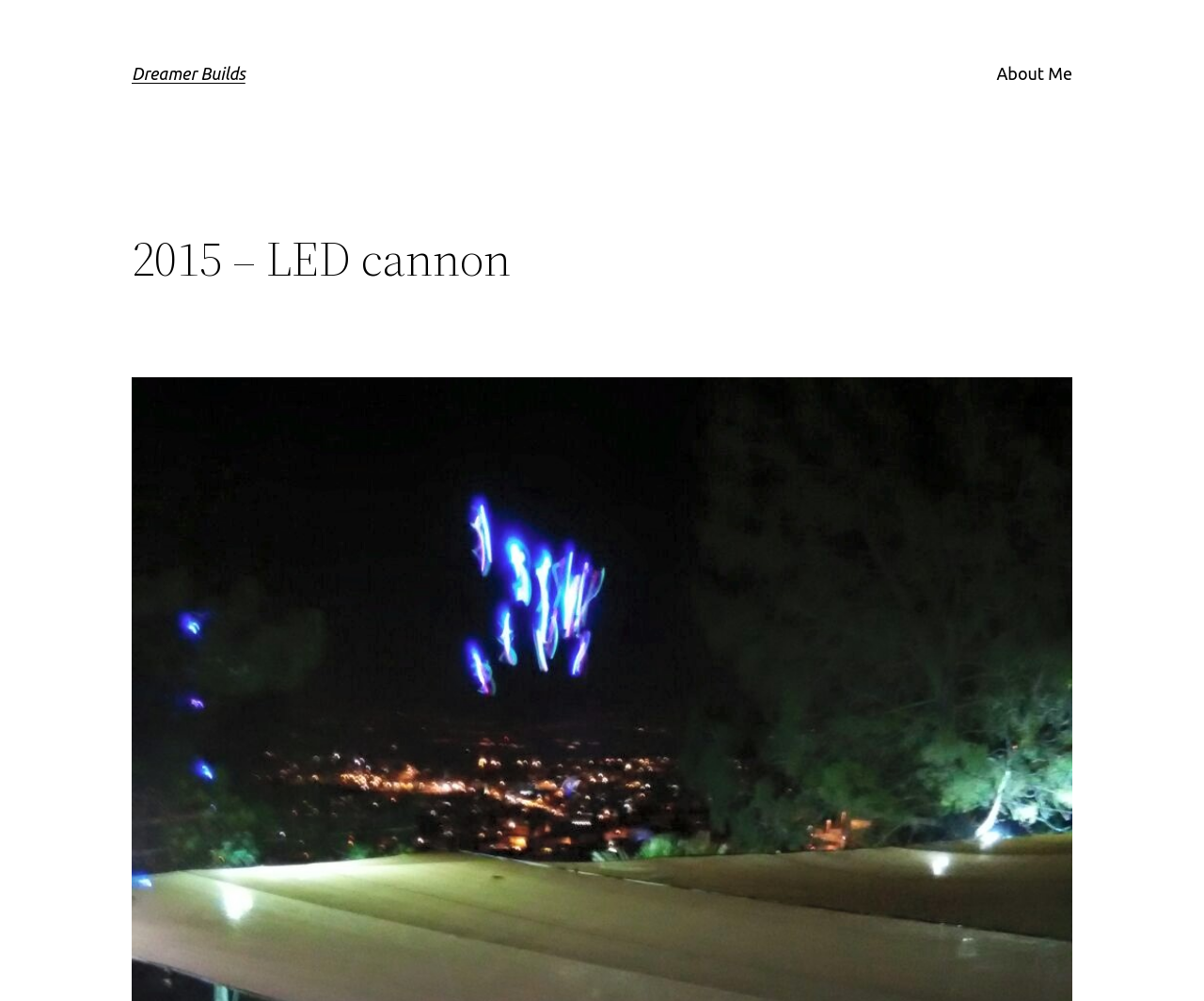Determine the bounding box for the UI element as described: "Dreamer Builds". The coordinates should be represented as four float numbers between 0 and 1, formatted as [left, top, right, bottom].

[0.109, 0.064, 0.204, 0.083]